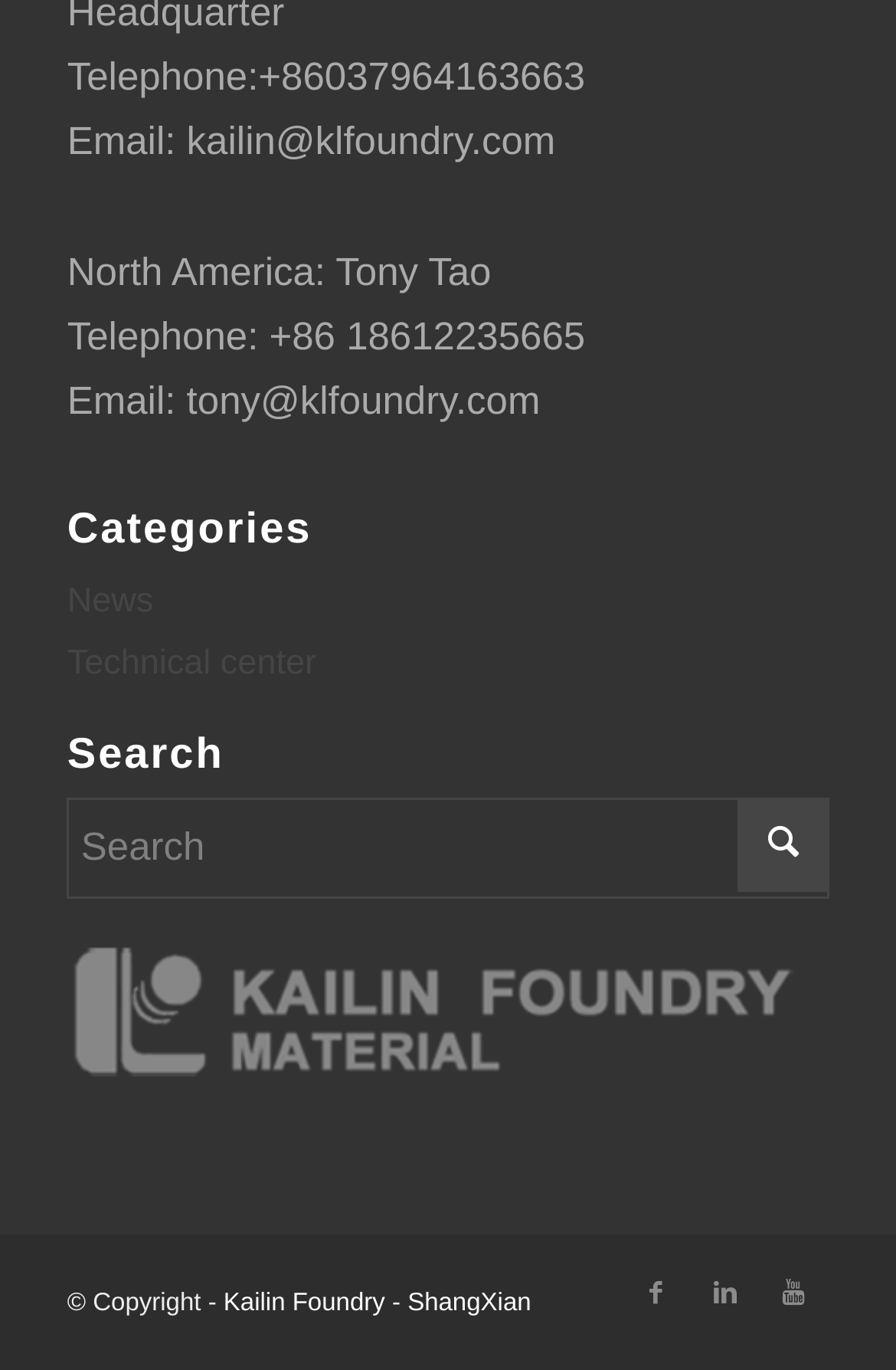How many links are there in the 'Categories' section?
Please provide a comprehensive answer based on the information in the image.

I looked at the section with the heading 'Categories' and found two links, 'News' and 'Technical center', so there are two links in this section.